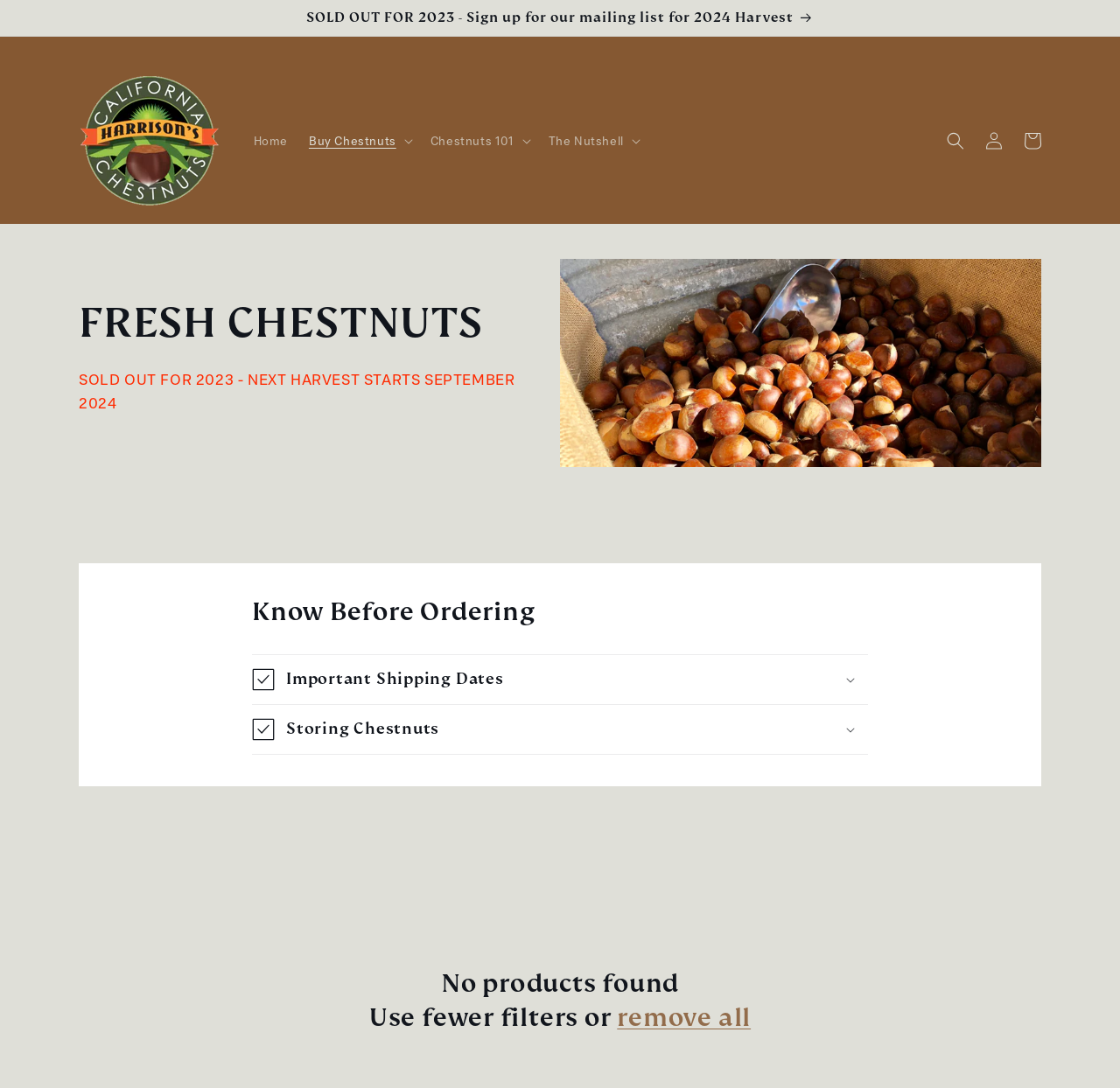Explain the features and main sections of the webpage comprehensively.

This webpage is about Harrison's California Chestnuts, a family-owned and operated business that sells farm-fresh chestnuts online. At the top of the page, there is an announcement stating that they are sold out for 2023 and encouraging visitors to sign up for their mailing list for the 2024 harvest. Below this, there is a logo and a navigation menu with links to the home page, a "Buy Chestnuts" button, and other sections like "Chestnuts 101" and "The Nutshell".

On the left side of the page, there is a collection heading titled "FRESH CHESTNUTS" followed by a notice that they are sold out for 2023 and the next harvest starts in September 2024. Below this, there is a section titled "Know Before Ordering" with two collapsible accordions containing information on important shipping dates and storing chestnuts.

At the bottom of the page, there is a message indicating that no products were found and suggesting the use of fewer filters or removing all filters. There is also a "remove all" link next to this message. On the top right side of the page, there are links to log in and view the cart.